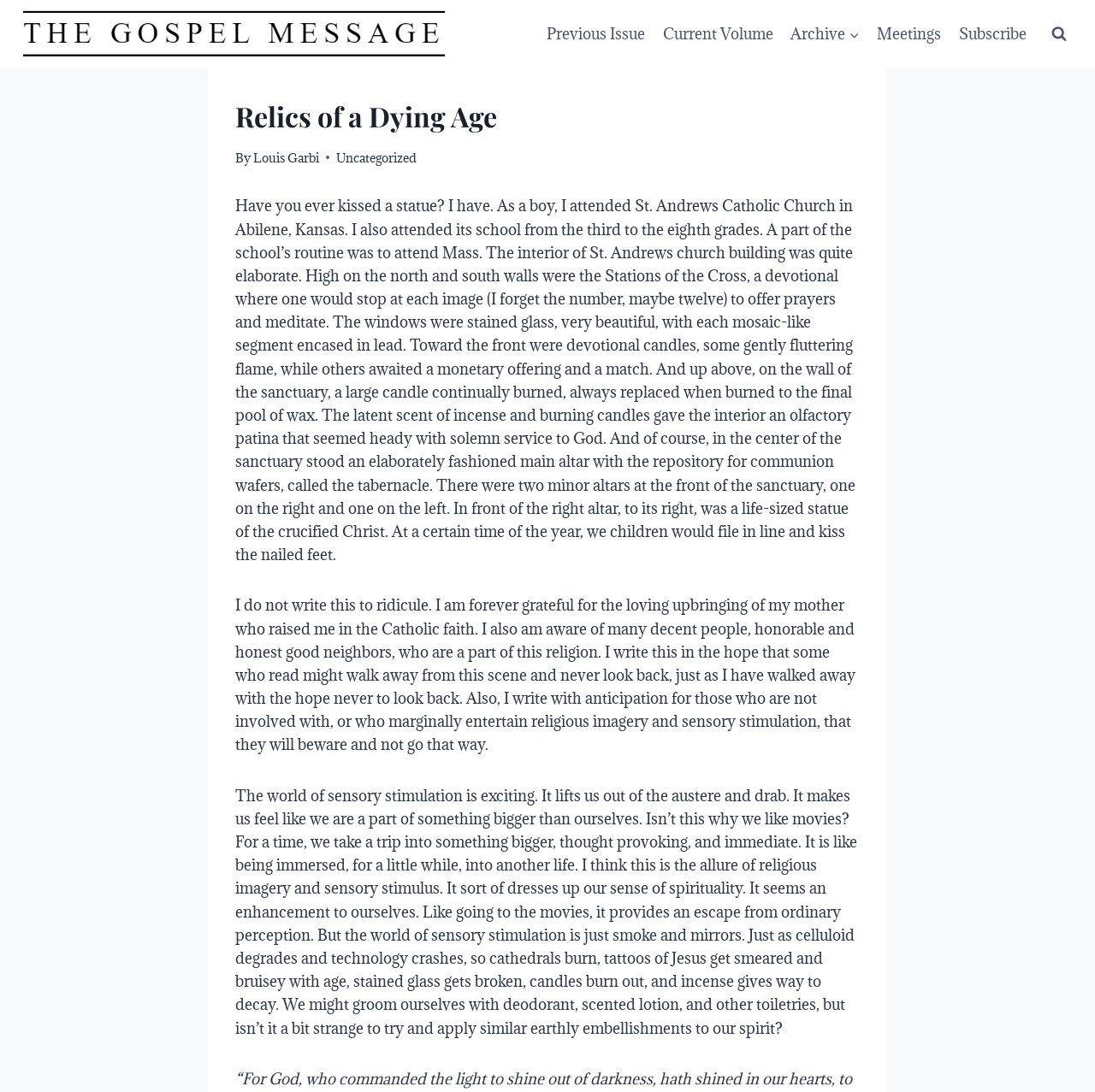Determine the bounding box coordinates of the clickable region to follow the instruction: "Read the article by Louis Garbi".

[0.231, 0.137, 0.292, 0.152]